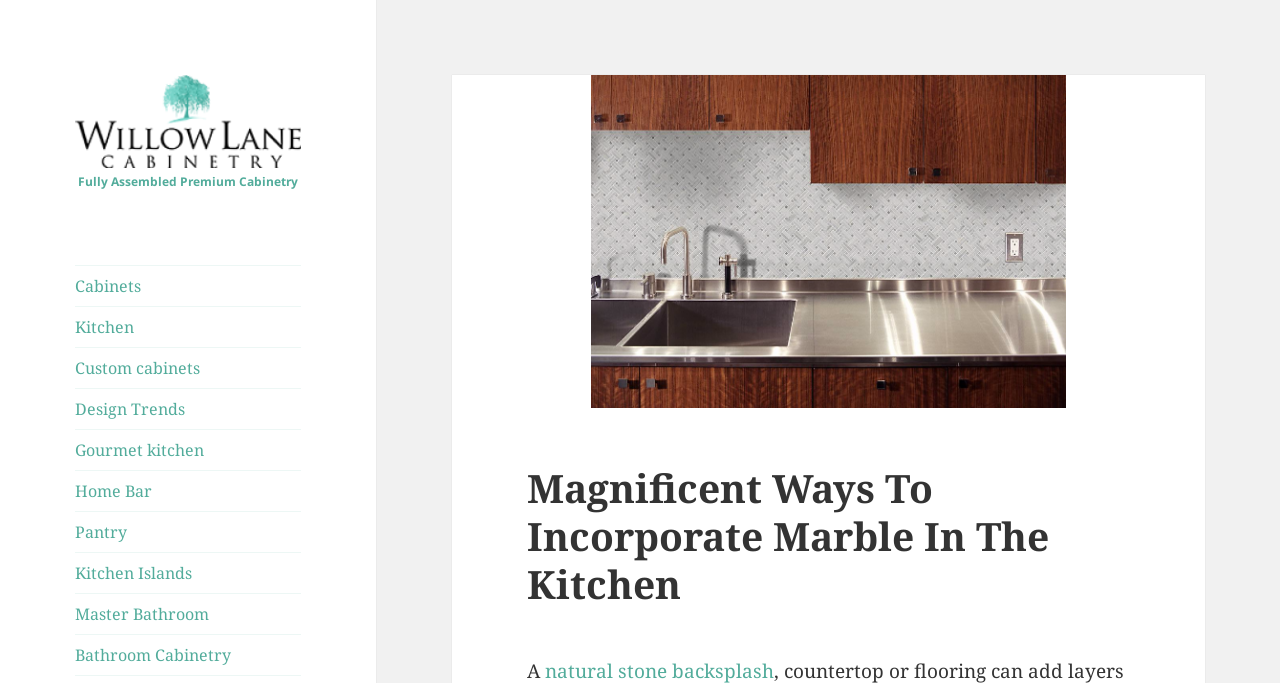What is the name of the company or brand?
Please ensure your answer is as detailed and informative as possible.

The company or brand name is mentioned in the top section of the webpage, both as a link and as an image, indicating that it is the main brand or company being featured on this webpage.